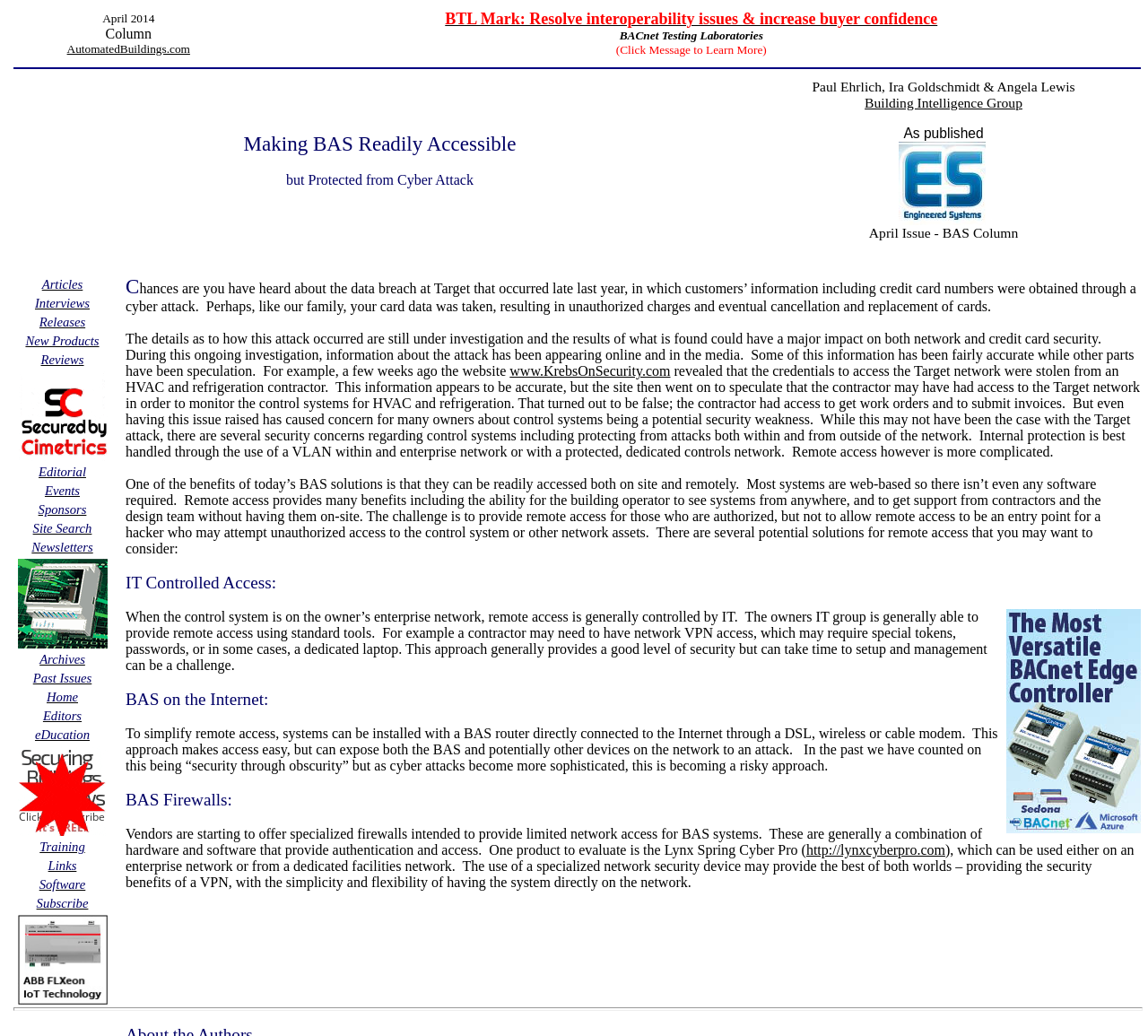What is the name of the publication?
Please provide a single word or phrase answer based on the image.

Engineered Systems